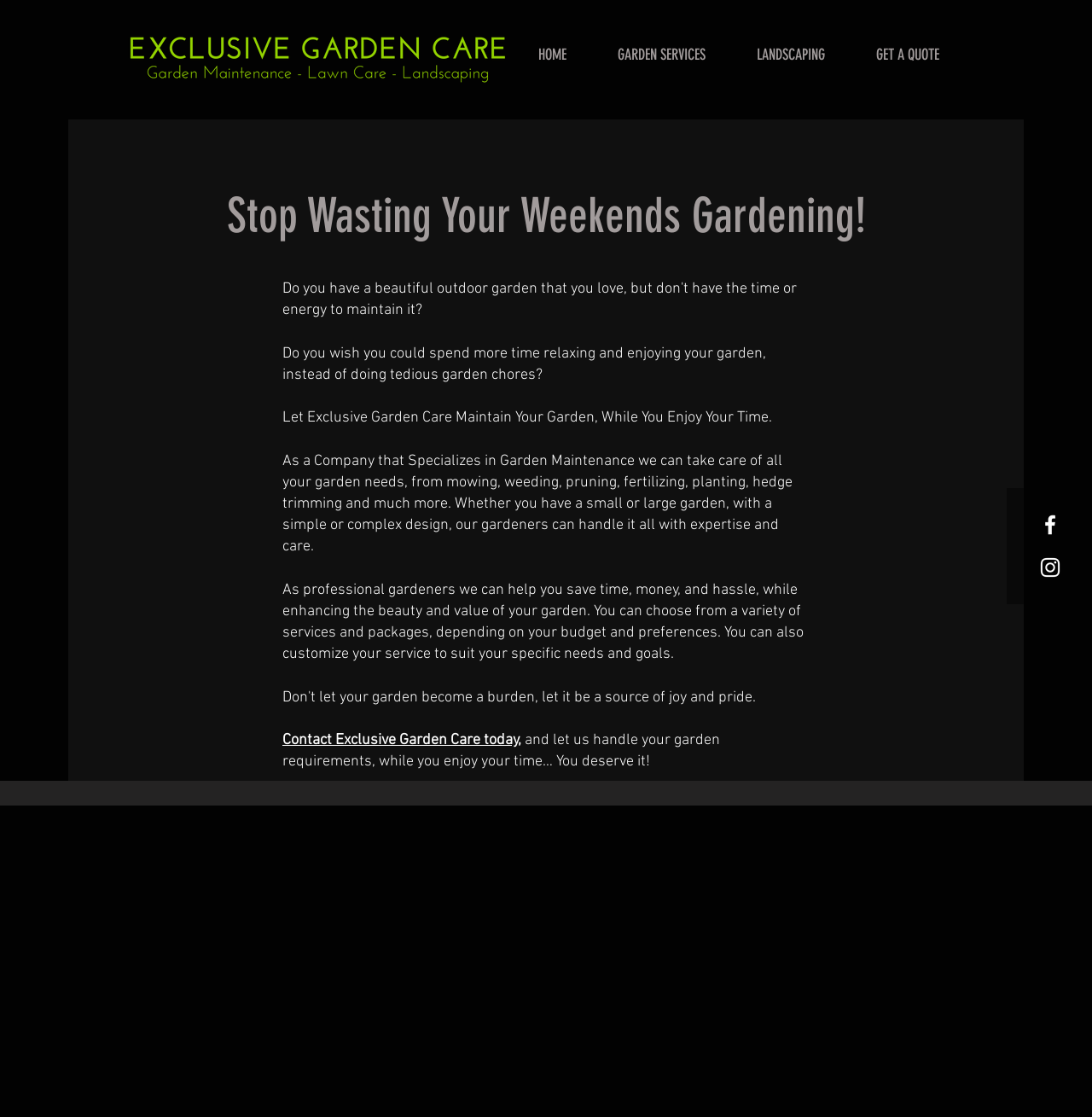Respond to the question below with a concise word or phrase:
How can customers get in touch?

Contact them today